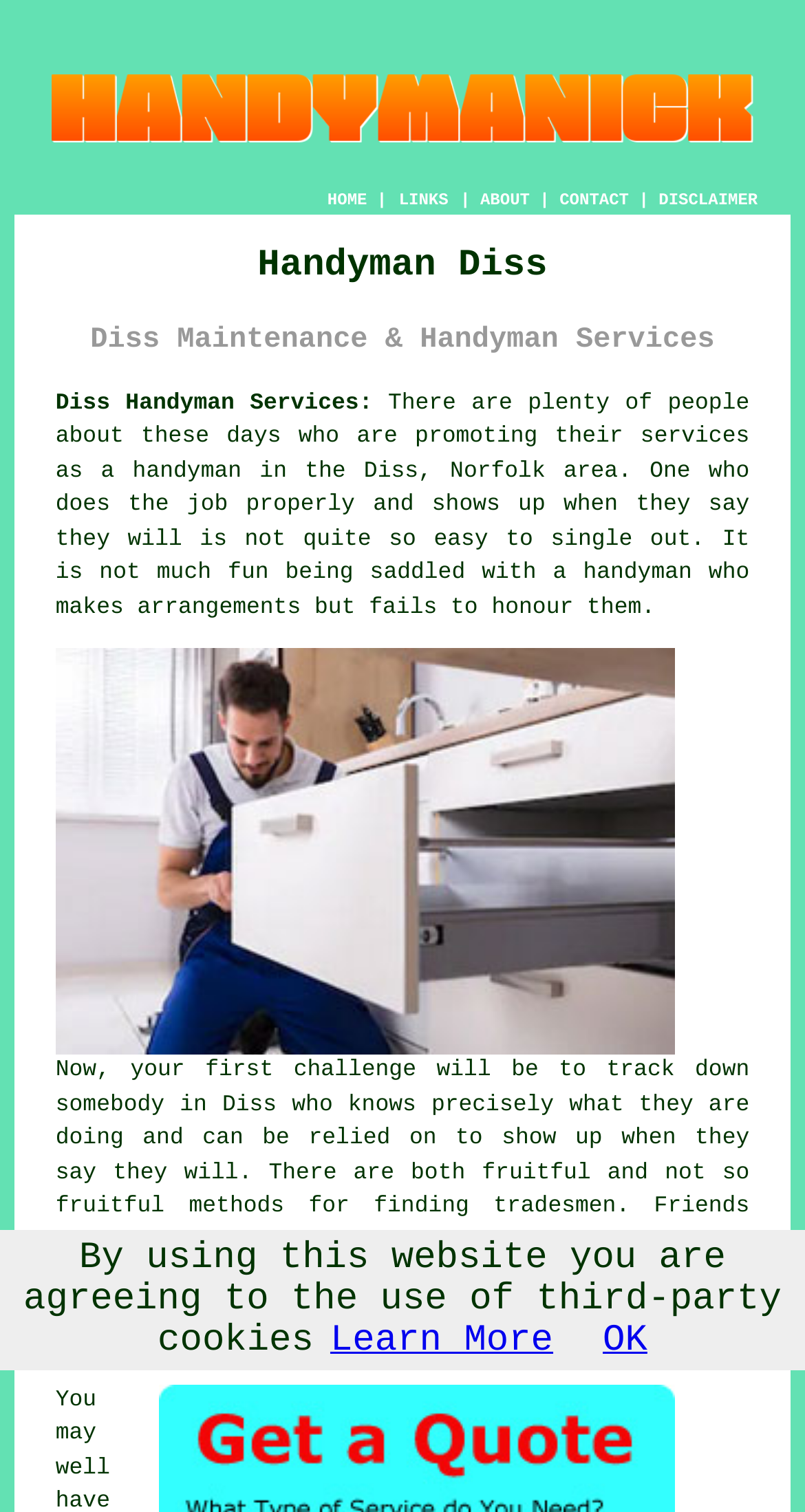Determine the bounding box coordinates for the HTML element mentioned in the following description: "Diss Handyman Services:". The coordinates should be a list of four floats ranging from 0 to 1, represented as [left, top, right, bottom].

[0.069, 0.259, 0.463, 0.275]